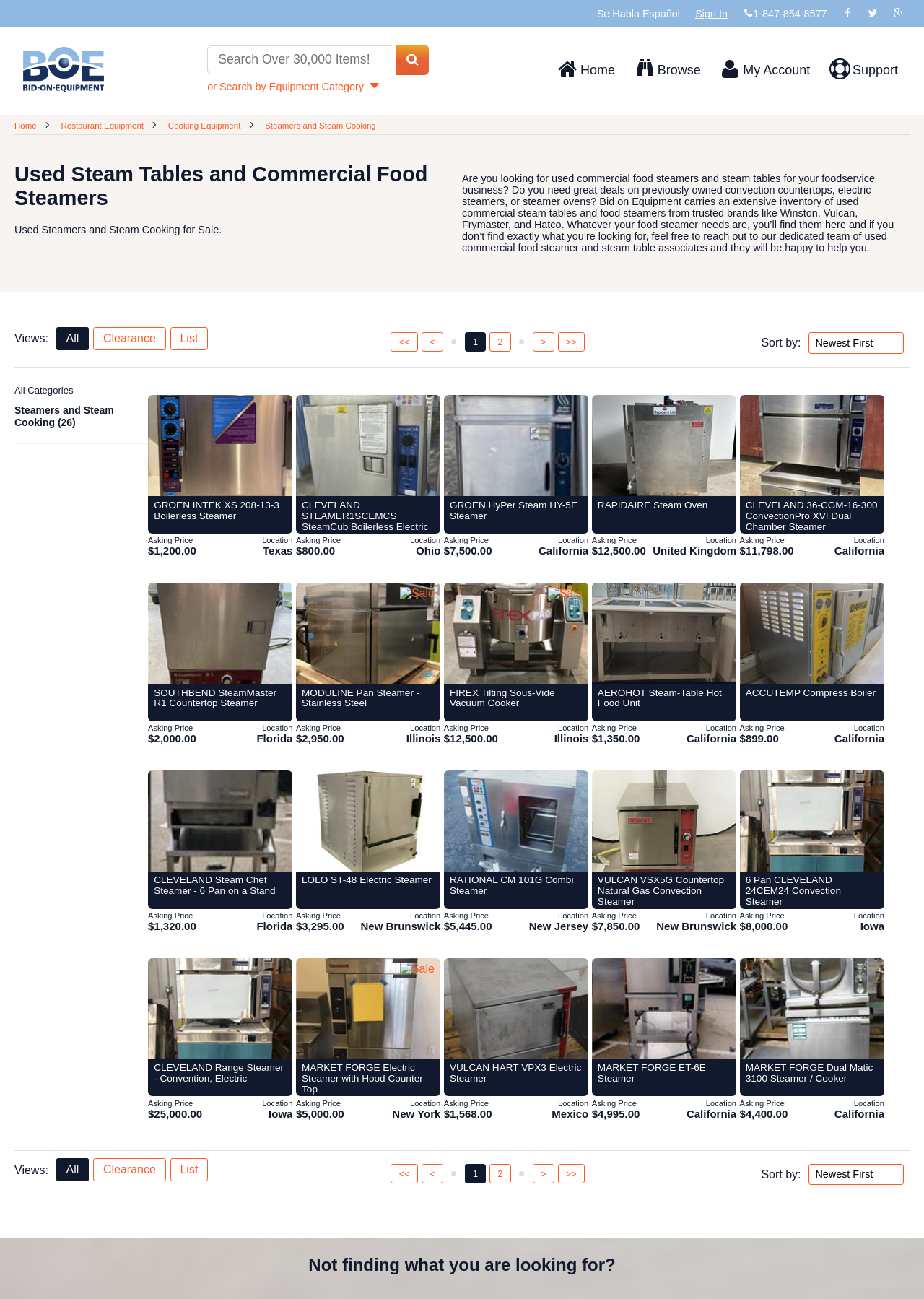Could you provide the bounding box coordinates for the portion of the screen to click to complete this instruction: "Sign in to your account"?

[0.752, 0.006, 0.787, 0.015]